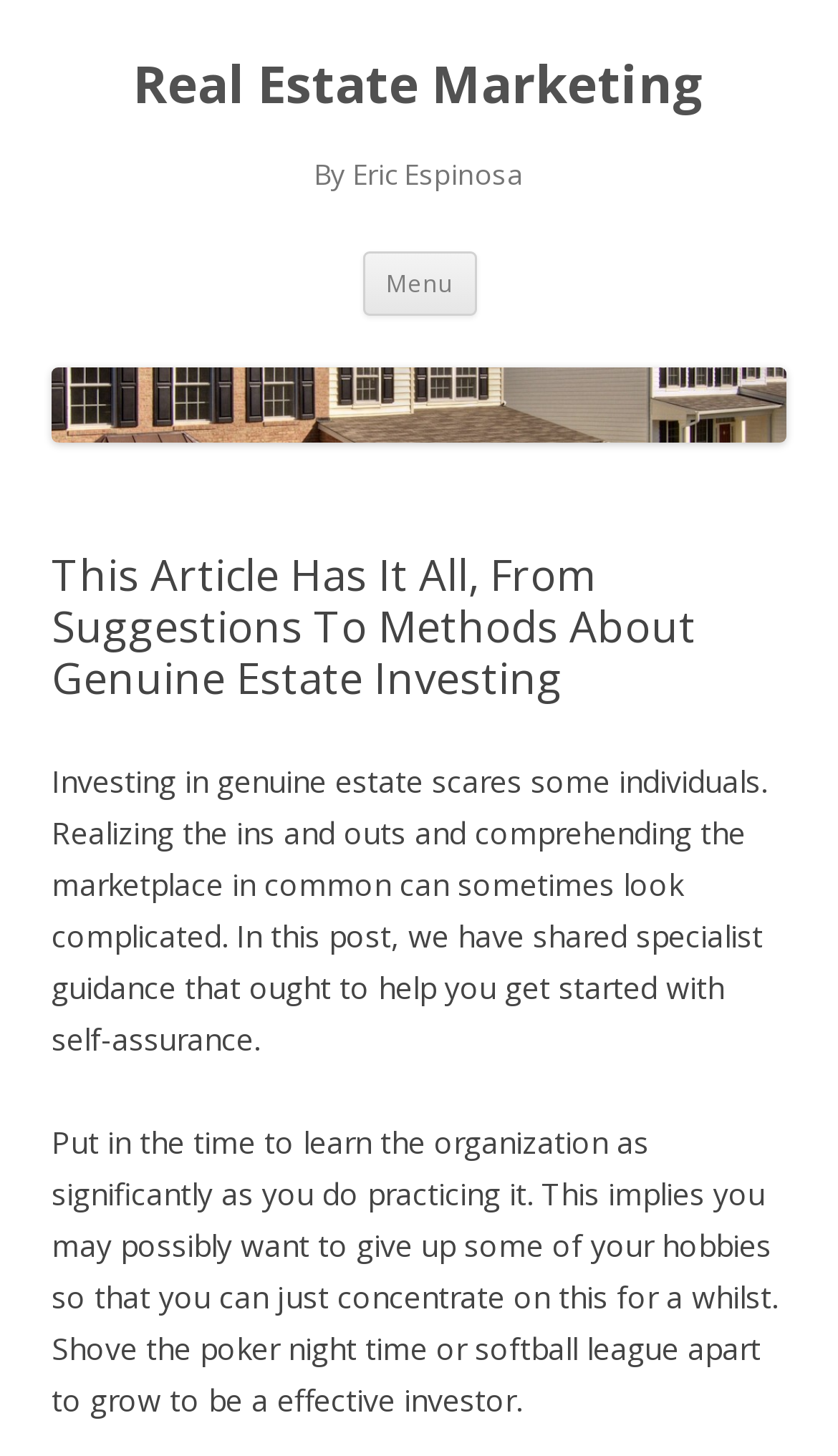Identify the bounding box for the UI element specified in this description: "Skip to content". The coordinates must be four float numbers between 0 and 1, formatted as [left, top, right, bottom].

[0.568, 0.172, 0.819, 0.193]